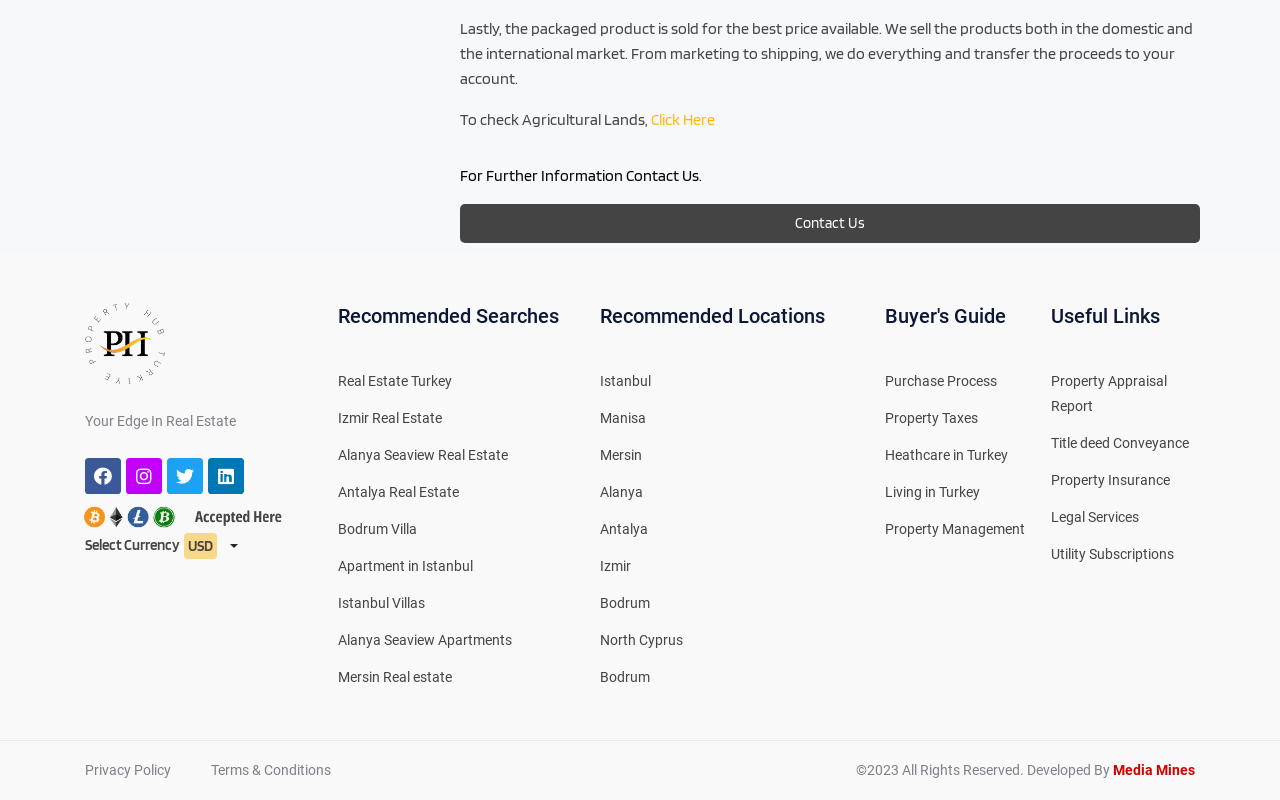Please determine the bounding box coordinates of the element's region to click for the following instruction: "Support Brad Presutto's campaign".

None